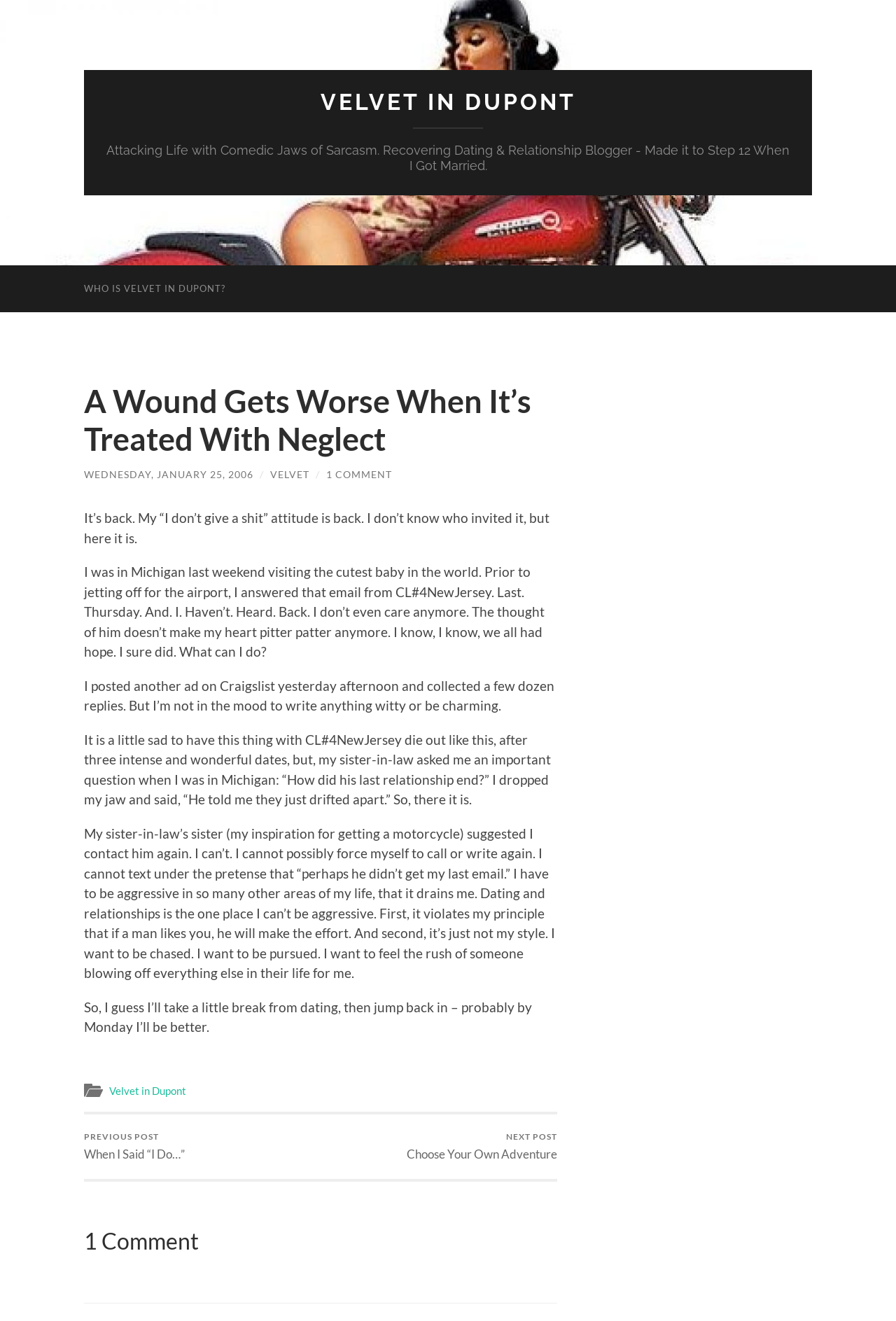What is the blogger's current emotional state?
Could you give a comprehensive explanation in response to this question?

The blogger's current emotional state can be inferred from the text content, which suggests that they have an 'I don’t give a shit' attitude and are not emotionally invested in the outcome of their interactions with CL#4NewJersey.